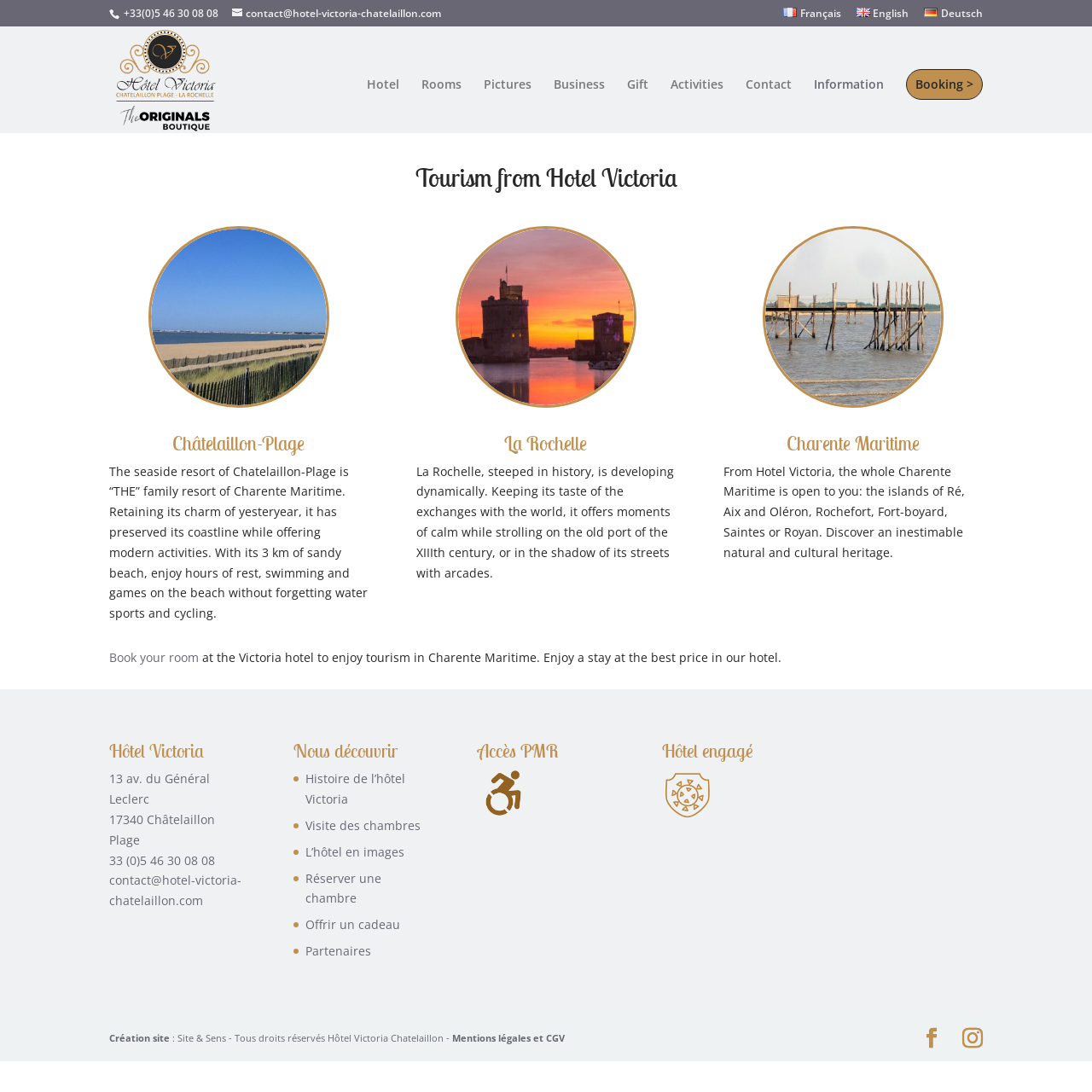Locate the bounding box coordinates of the element that should be clicked to execute the following instruction: "Click the 'Hotel Chatelaillon Victoria' link".

[0.103, 0.064, 0.199, 0.079]